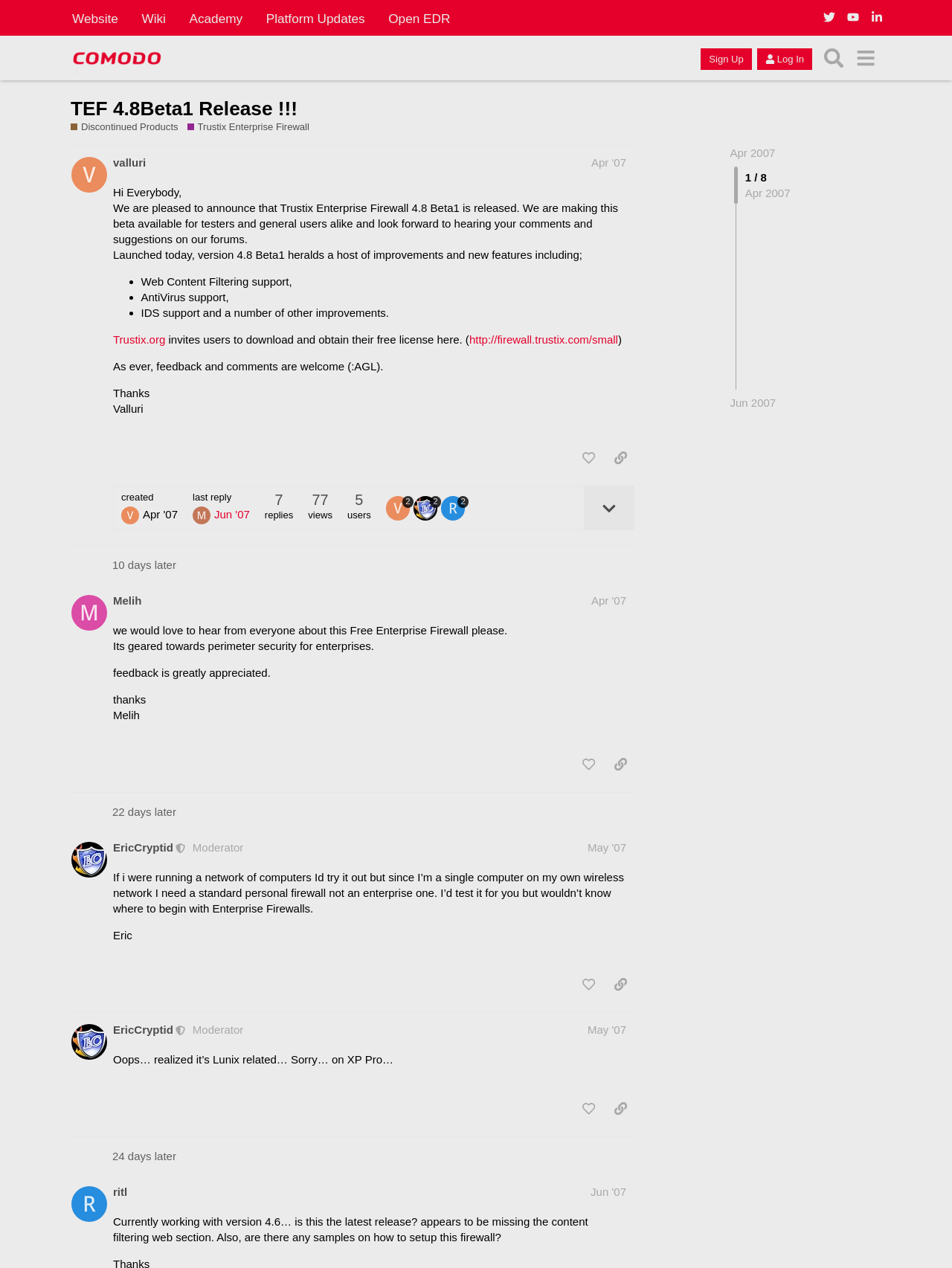Find the bounding box coordinates for the area that should be clicked to accomplish the instruction: "View the topic details".

[0.613, 0.384, 0.666, 0.418]